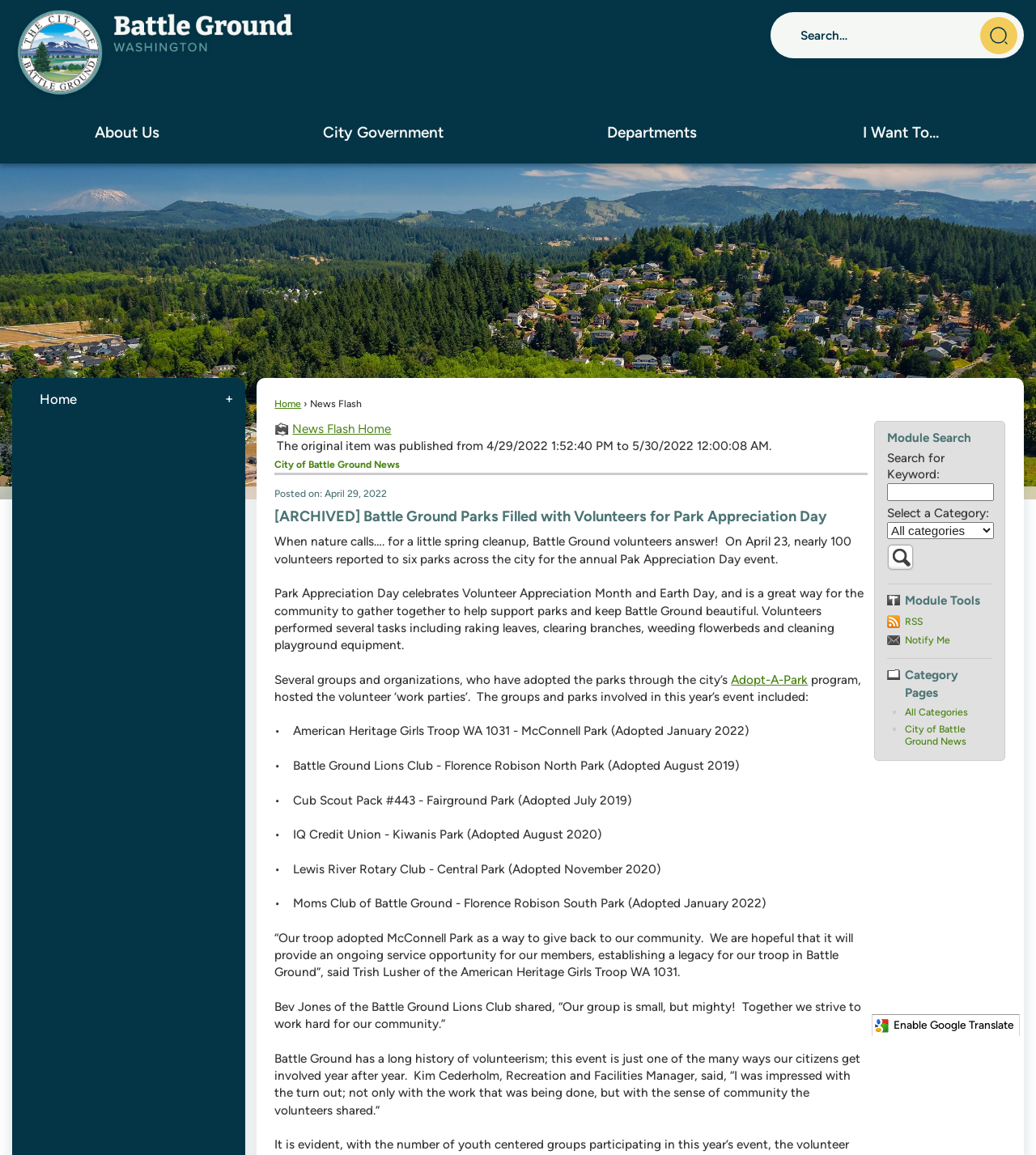What is the name of the organization that adopted McConnell Park?
Provide a fully detailed and comprehensive answer to the question.

I found the answer by looking at the text content of the webpage, specifically the list of organizations that adopted parks, which includes 'American Heritage Girls Troop WA 1031 - McConnell Park (Adopted January 2022)'.